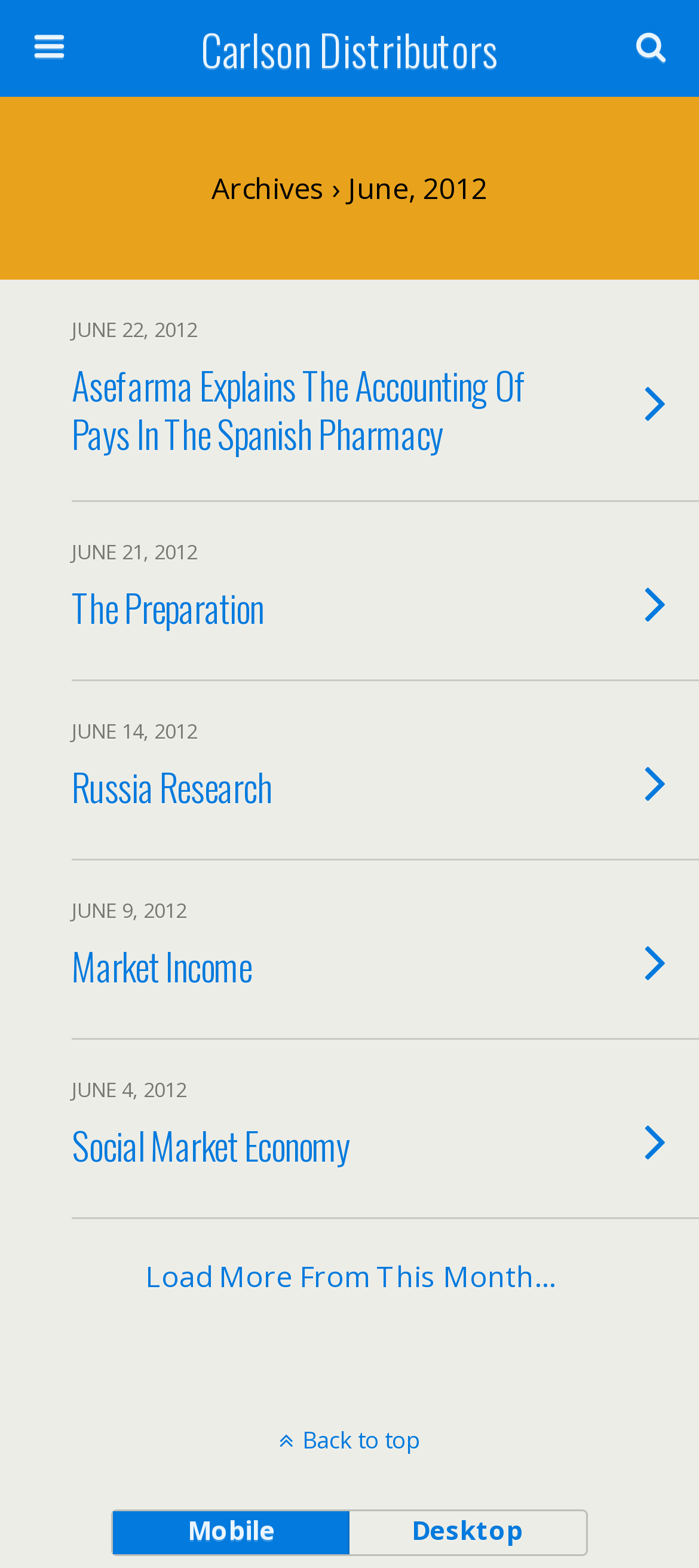Predict the bounding box coordinates of the area that should be clicked to accomplish the following instruction: "Go back to the top of the page". The bounding box coordinates should consist of four float numbers between 0 and 1, i.e., [left, top, right, bottom].

[0.0, 0.908, 1.0, 0.928]